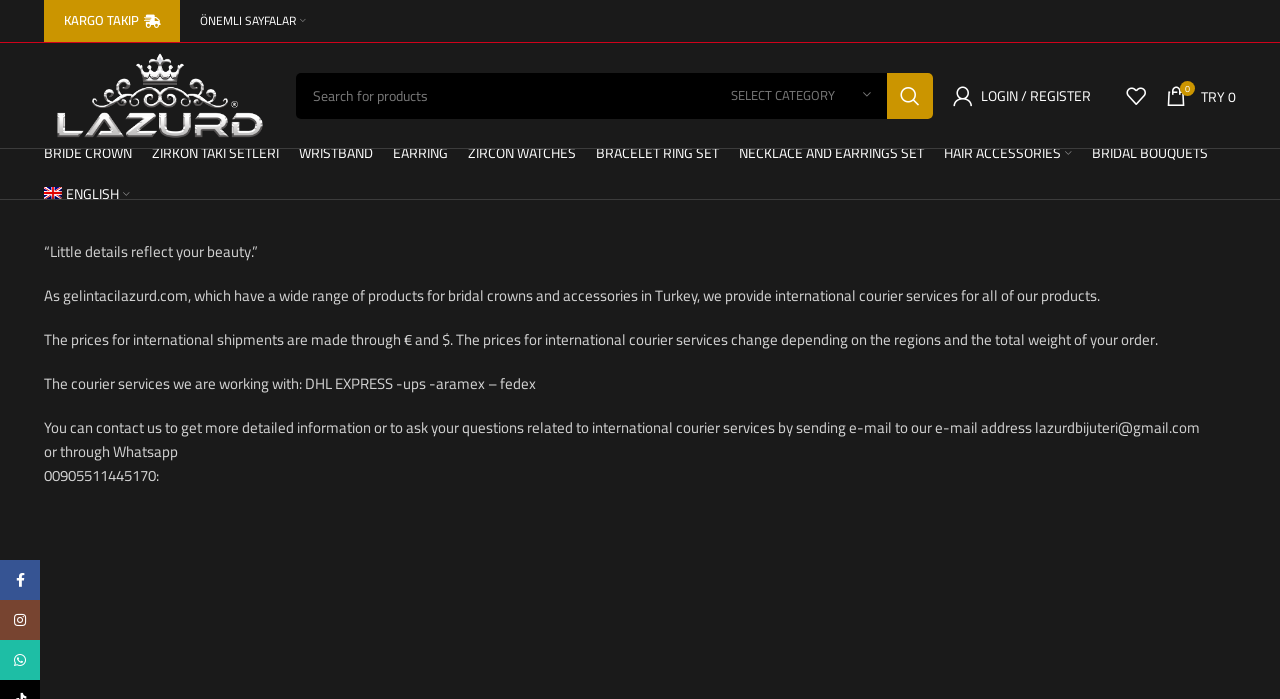Identify the bounding box coordinates for the element you need to click to achieve the following task: "Contact us through WhatsApp". Provide the bounding box coordinates as four float numbers between 0 and 1, in the form [left, top, right, bottom].

[0.0, 0.916, 0.031, 0.973]